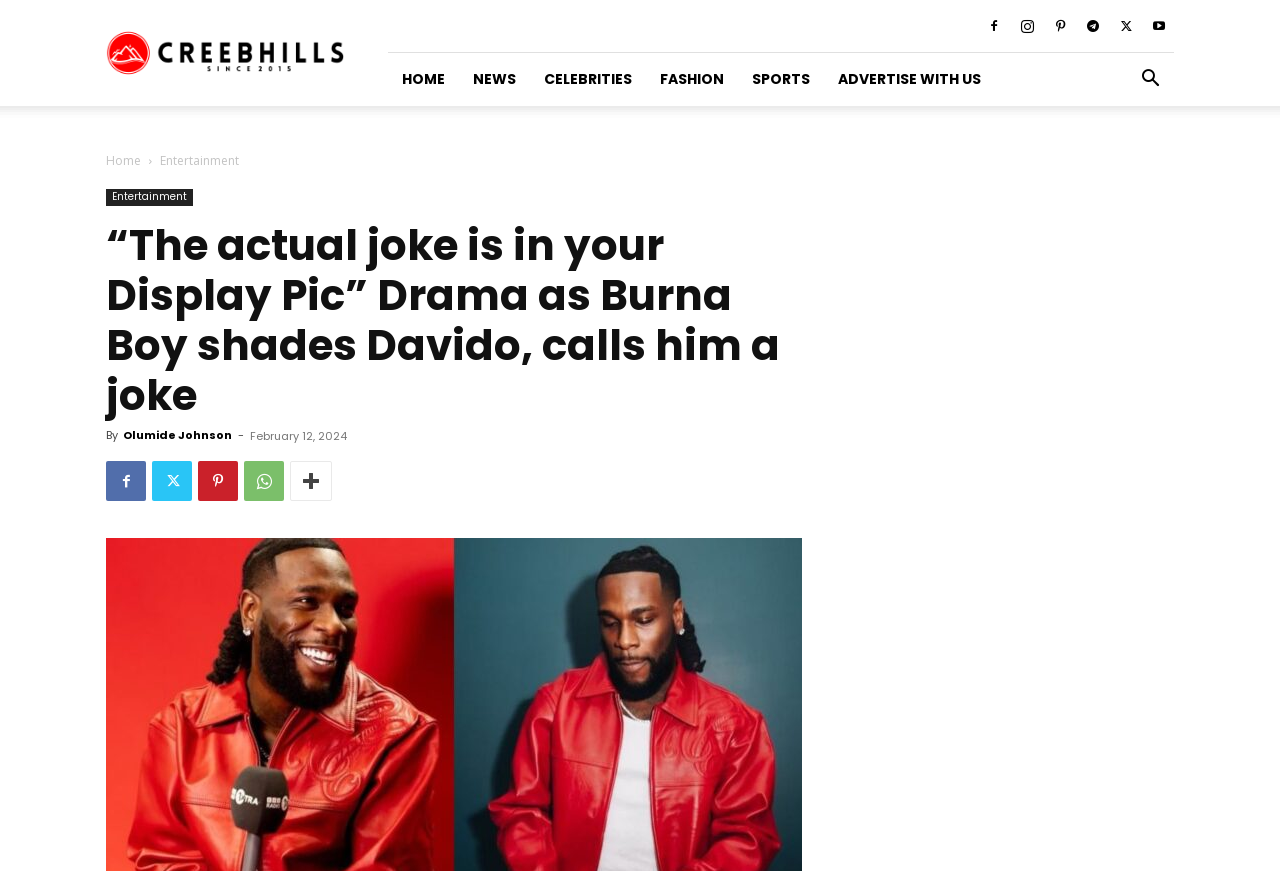How many social media links are available?
From the screenshot, provide a brief answer in one word or phrase.

6